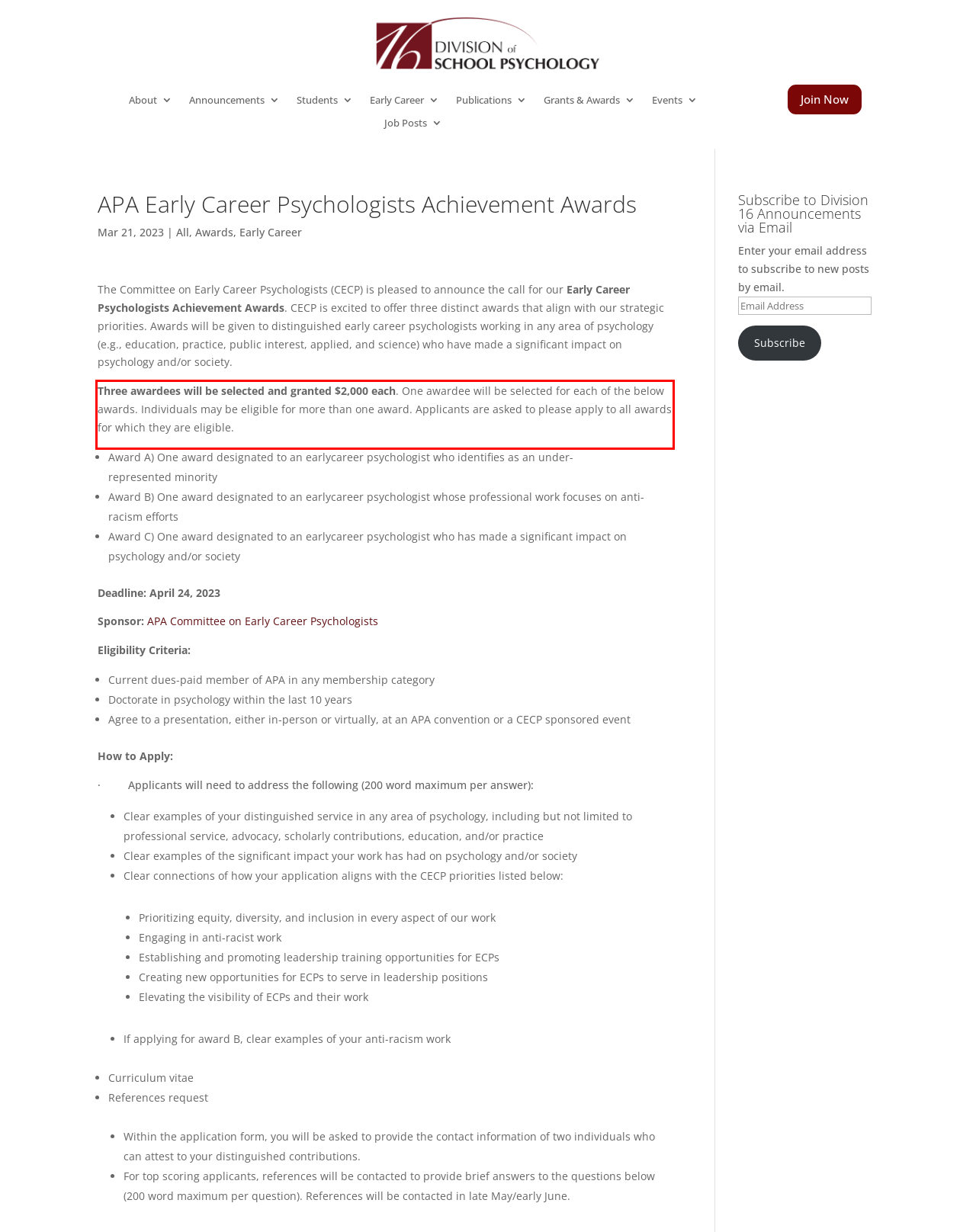You are provided with a webpage screenshot that includes a red rectangle bounding box. Extract the text content from within the bounding box using OCR.

Three awardees will be selected and granted $2,000 each. One awardee will be selected for each of the below awards. Individuals may be eligible for more than one award. Applicants are asked to please apply to all awards for which they are eligible.